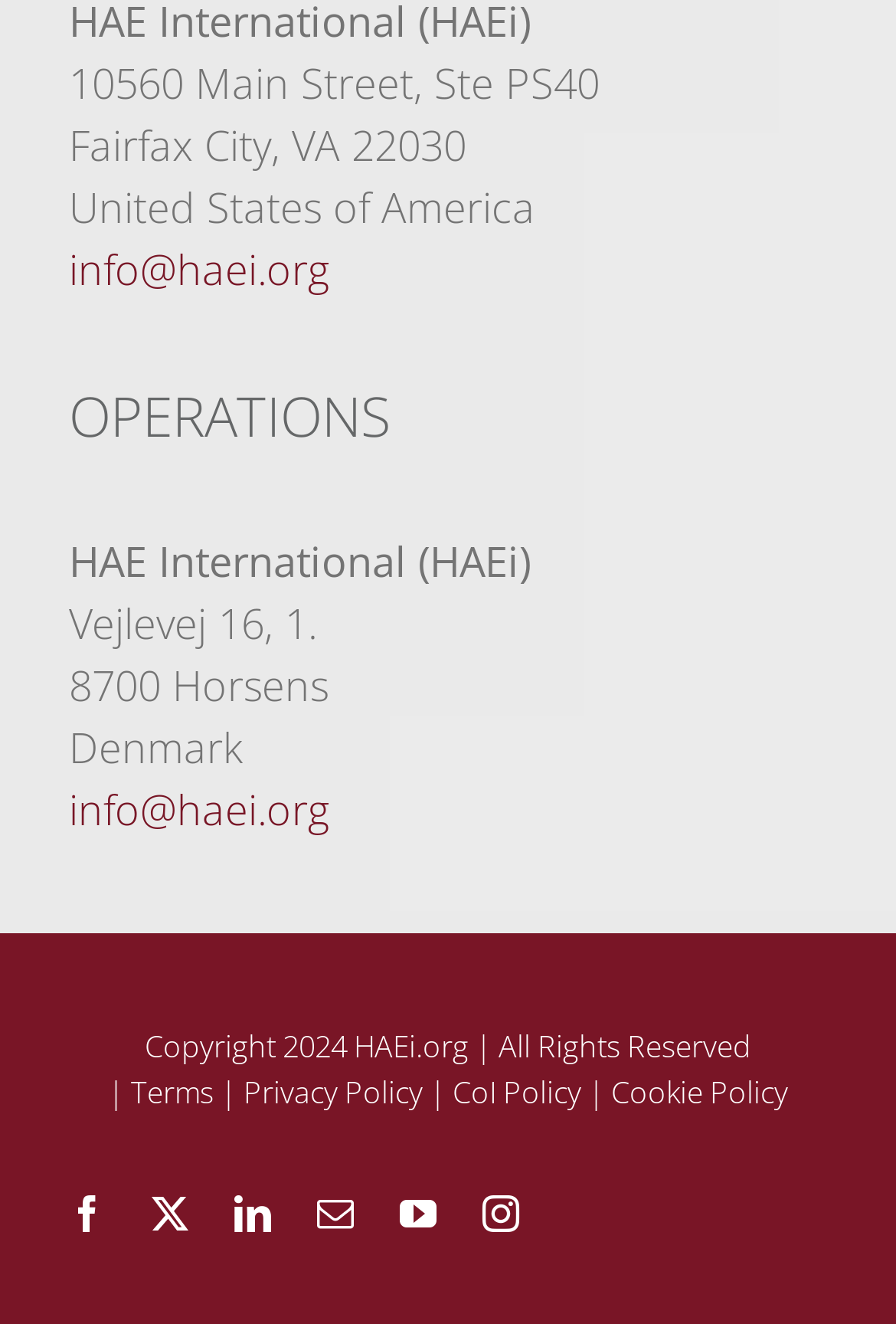Determine the coordinates of the bounding box that should be clicked to complete the instruction: "contact via email". The coordinates should be represented by four float numbers between 0 and 1: [left, top, right, bottom].

[0.077, 0.183, 0.367, 0.224]